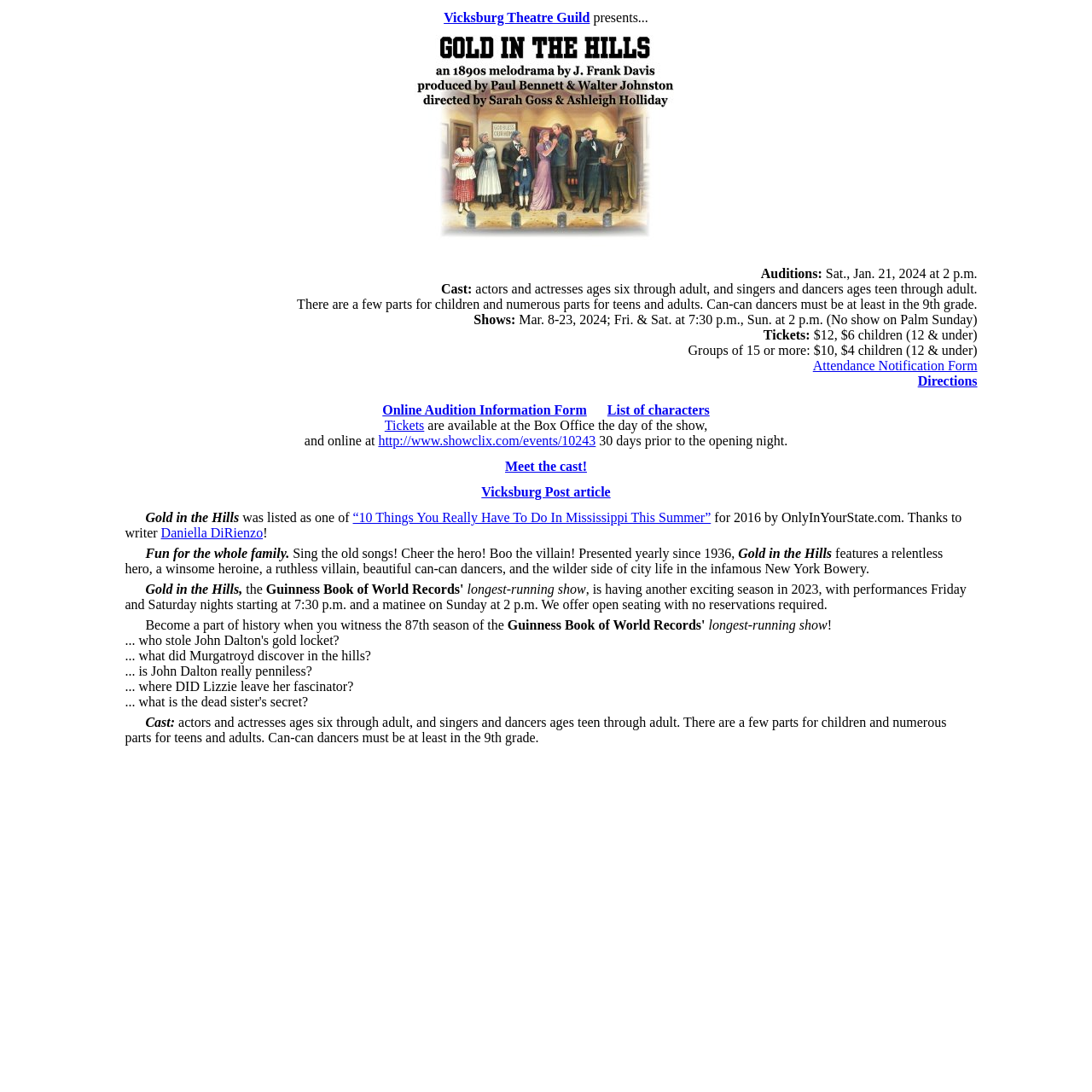Respond with a single word or short phrase to the following question: 
How many parts are there for children in the cast?

a few